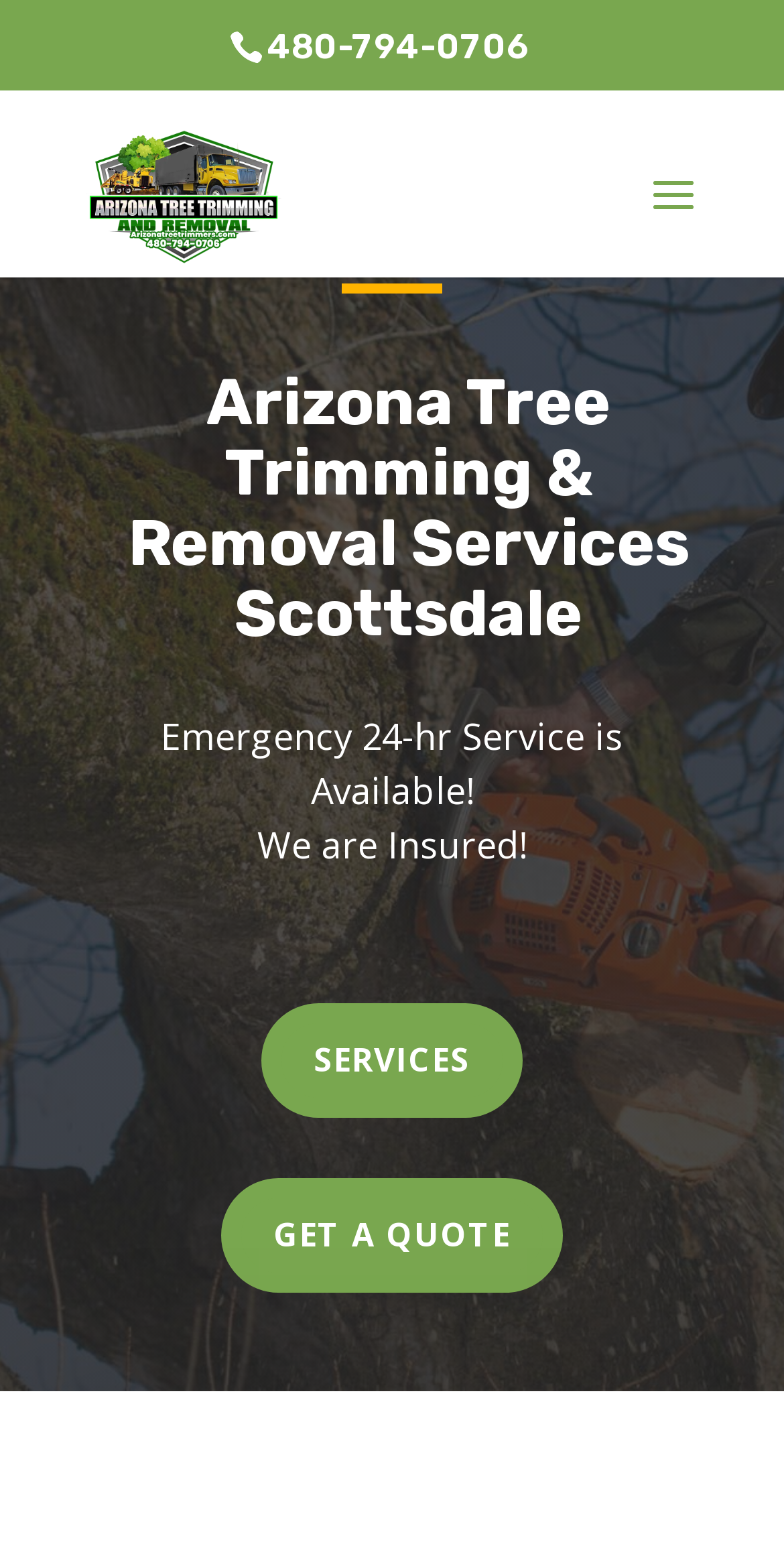Find the bounding box coordinates for the UI element that matches this description: "Services".

[0.333, 0.651, 0.667, 0.725]